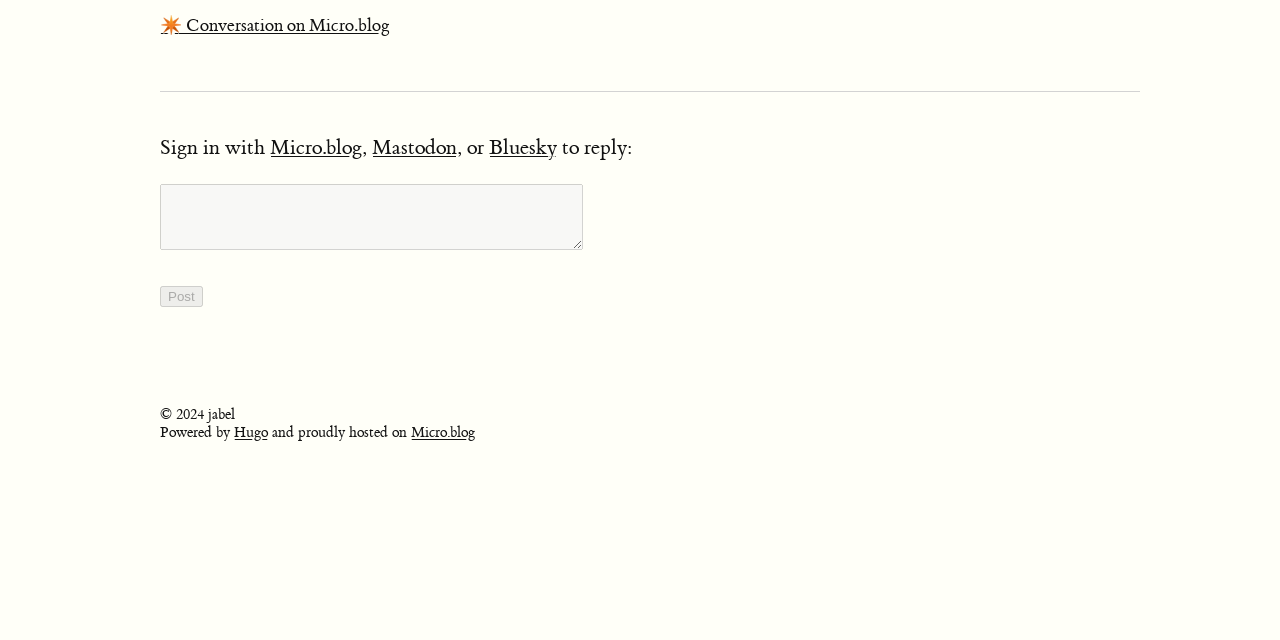Given the element description "Bluesky" in the screenshot, predict the bounding box coordinates of that UI element.

[0.382, 0.211, 0.435, 0.25]